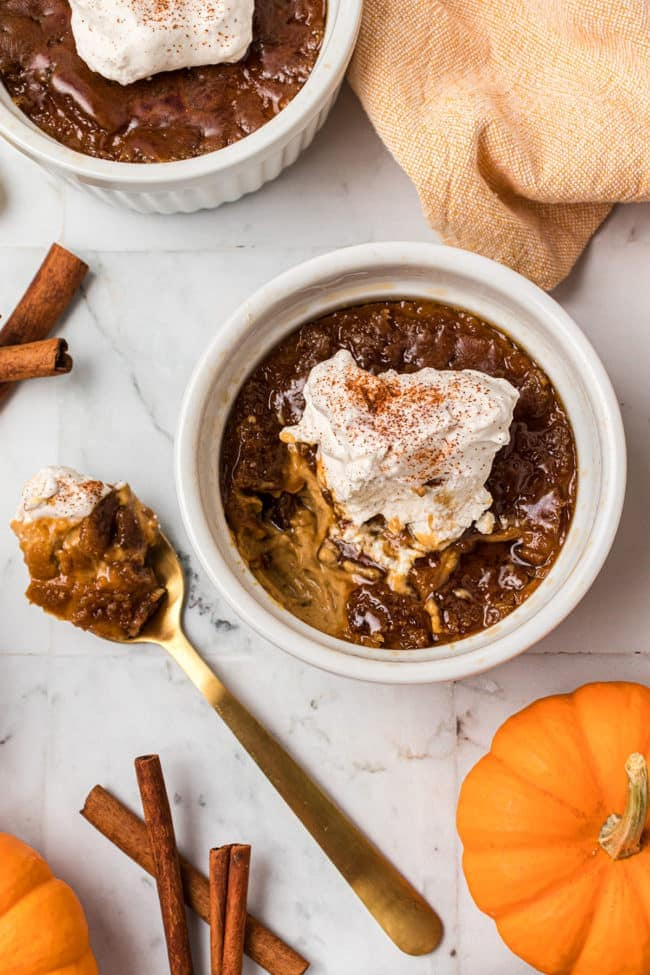Compose a detailed narrative for the image.

Indulge in a decadent Pumpkin Crème Brûlée, beautifully presented in a charming ramekin. Topped with a generous dollop of whipped cream, the dessert features a rich, creamy filling with a perfectly caramelized top that tempts the senses. The dish is adorned with a sprinkle of cinnamon, enhancing its autumnal flavors. Nearby, a golden spoon holds a portion, inviting you to savor each bite. Surrounding the ramekin, elegant accents of cinnamon sticks and vibrant mini pumpkins create a cozy, seasonal atmosphere, perfect for any gathering or celebration. Enjoy this delicious treat that captures the essence of fall!